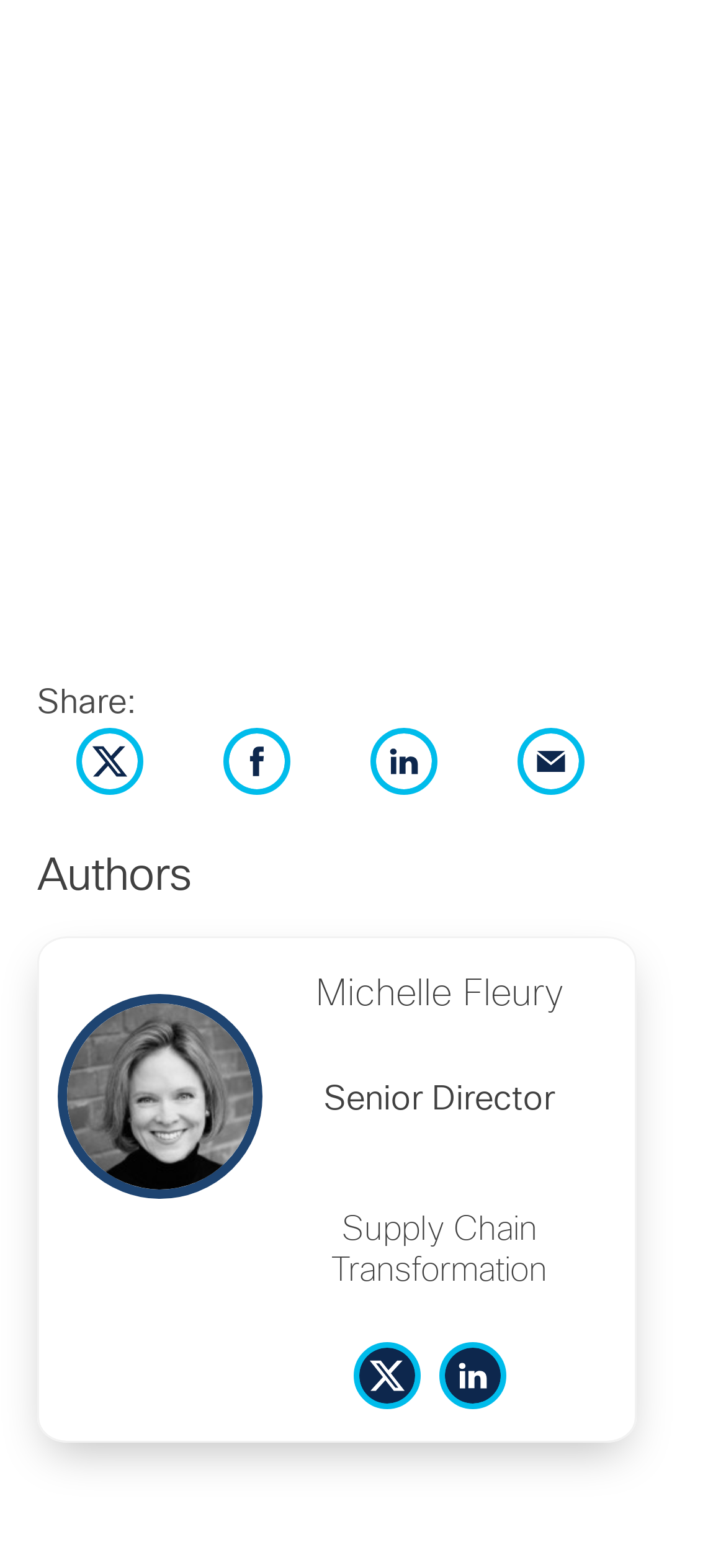Please predict the bounding box coordinates of the element's region where a click is necessary to complete the following instruction: "View author details". The coordinates should be represented by four float numbers between 0 and 1, i.e., [left, top, right, bottom].

[0.387, 0.622, 0.823, 0.67]